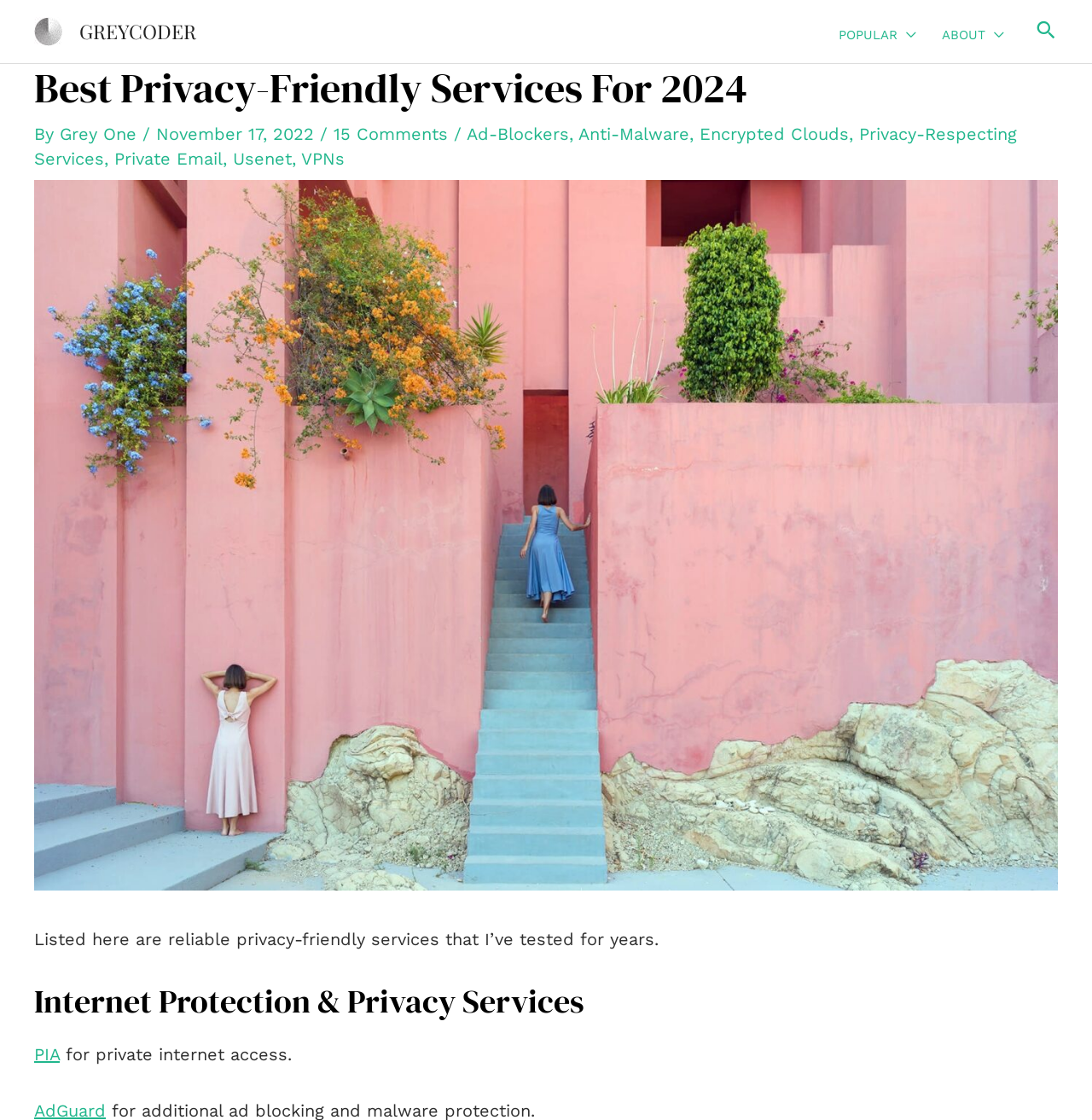Determine the bounding box for the described HTML element: "parent_node: ABOUT aria-label="Menu Toggle"". Ensure the coordinates are four float numbers between 0 and 1 in the format [left, top, right, bottom].

[0.902, 0.018, 0.92, 0.044]